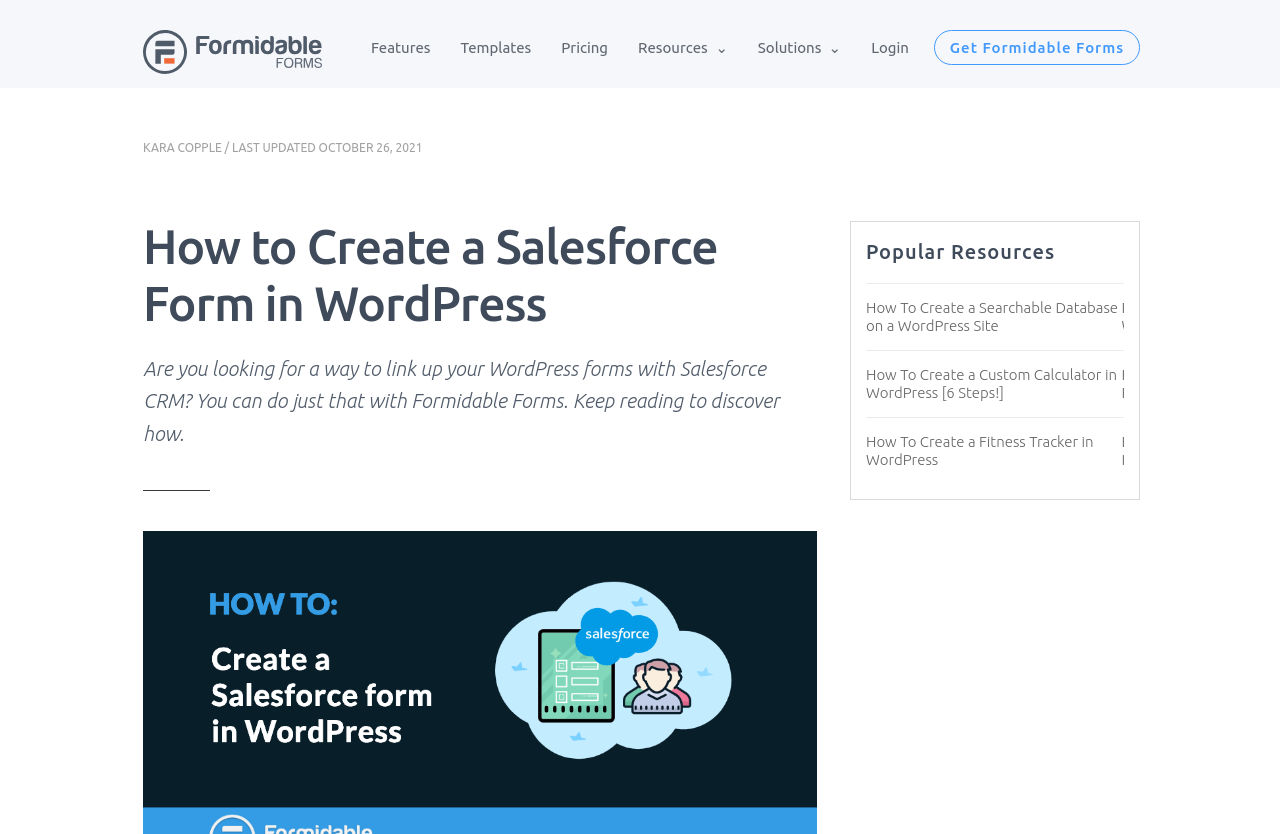Provide a short answer to the following question with just one word or phrase: What is the logo of the website?

Formidable Forms